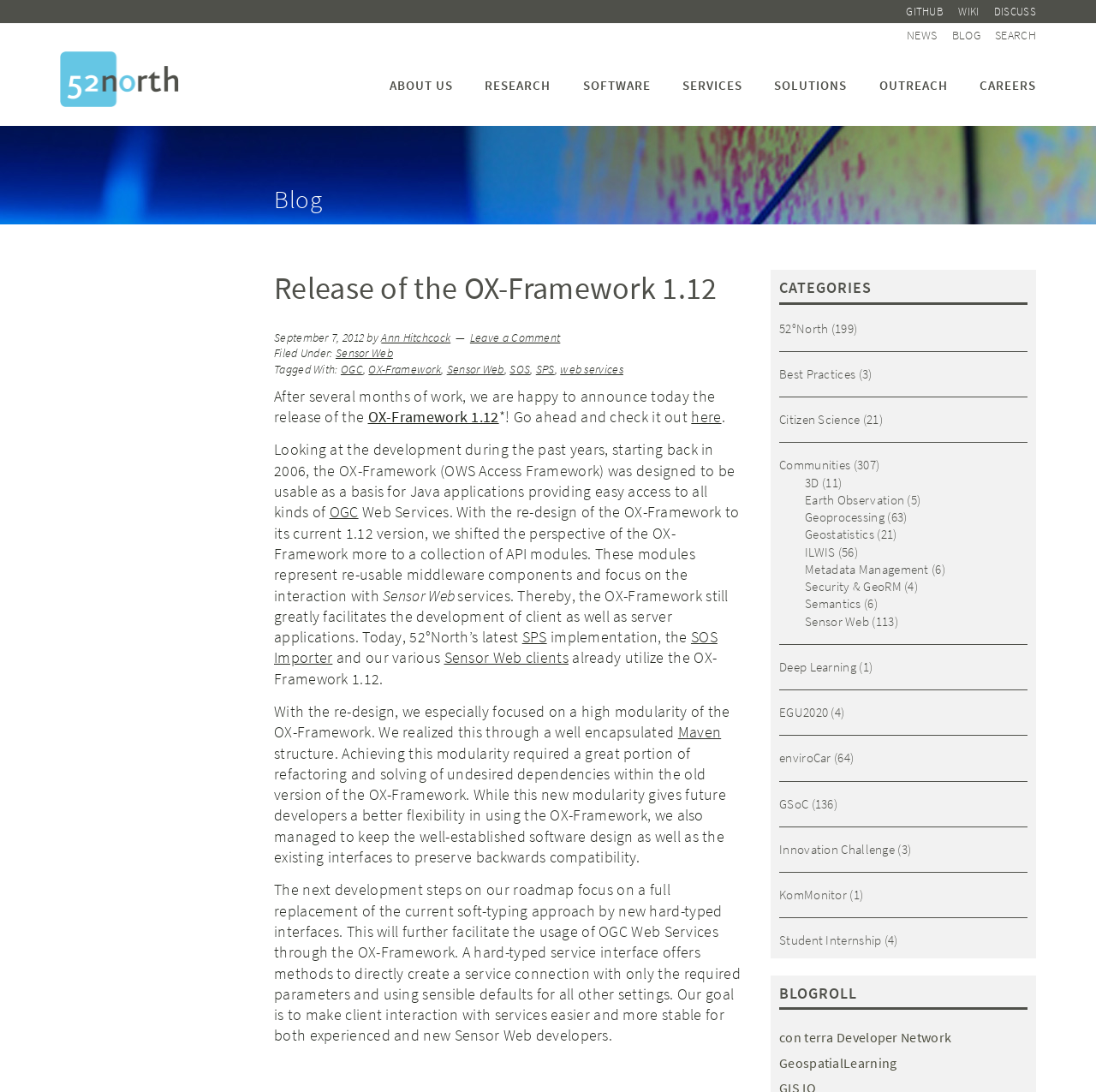What is the name of the company mentioned in the webpage?
Using the image, provide a detailed and thorough answer to the question.

The company name is mentioned in the heading '52°NORTH SPATIAL INFORMATION RESEARCH GMBH' at the top of the webpage.